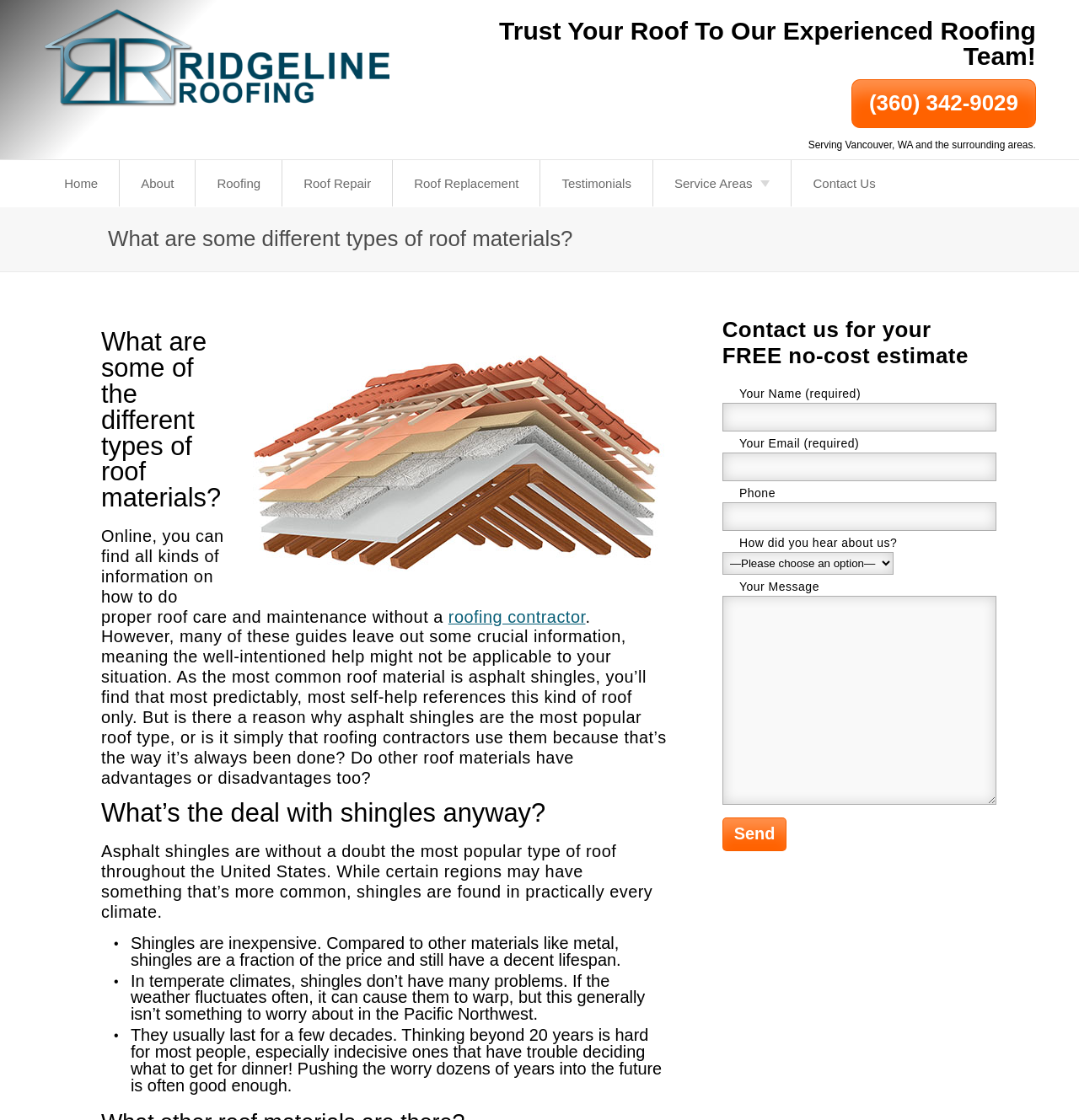Locate the bounding box coordinates of the clickable region to complete the following instruction: "Click the 'Contact Us' link."

[0.734, 0.143, 0.831, 0.184]